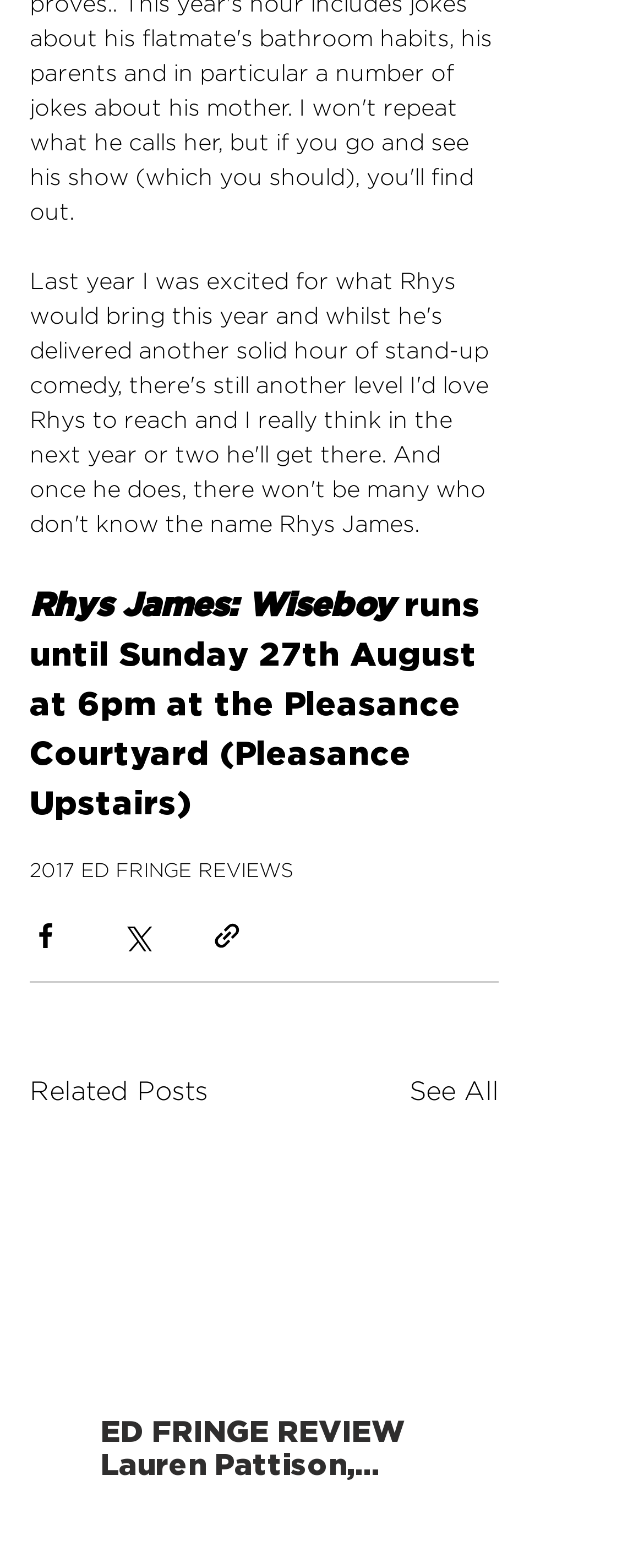Specify the bounding box coordinates of the area that needs to be clicked to achieve the following instruction: "Share via Facebook".

[0.046, 0.587, 0.095, 0.607]